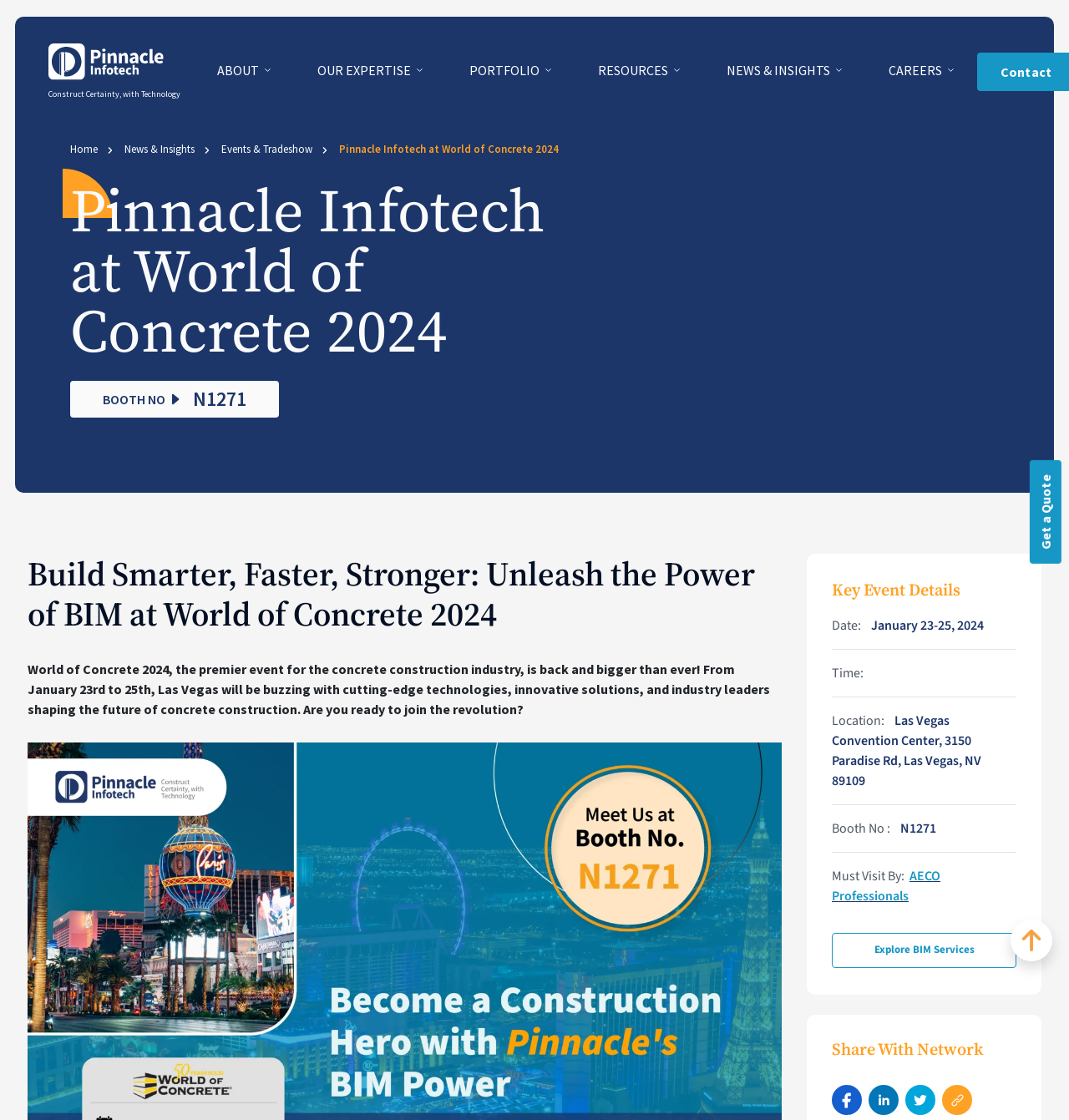Please determine the bounding box coordinates of the clickable area required to carry out the following instruction: "Share on facebook". The coordinates must be four float numbers between 0 and 1, represented as [left, top, right, bottom].

[0.778, 0.973, 0.812, 0.988]